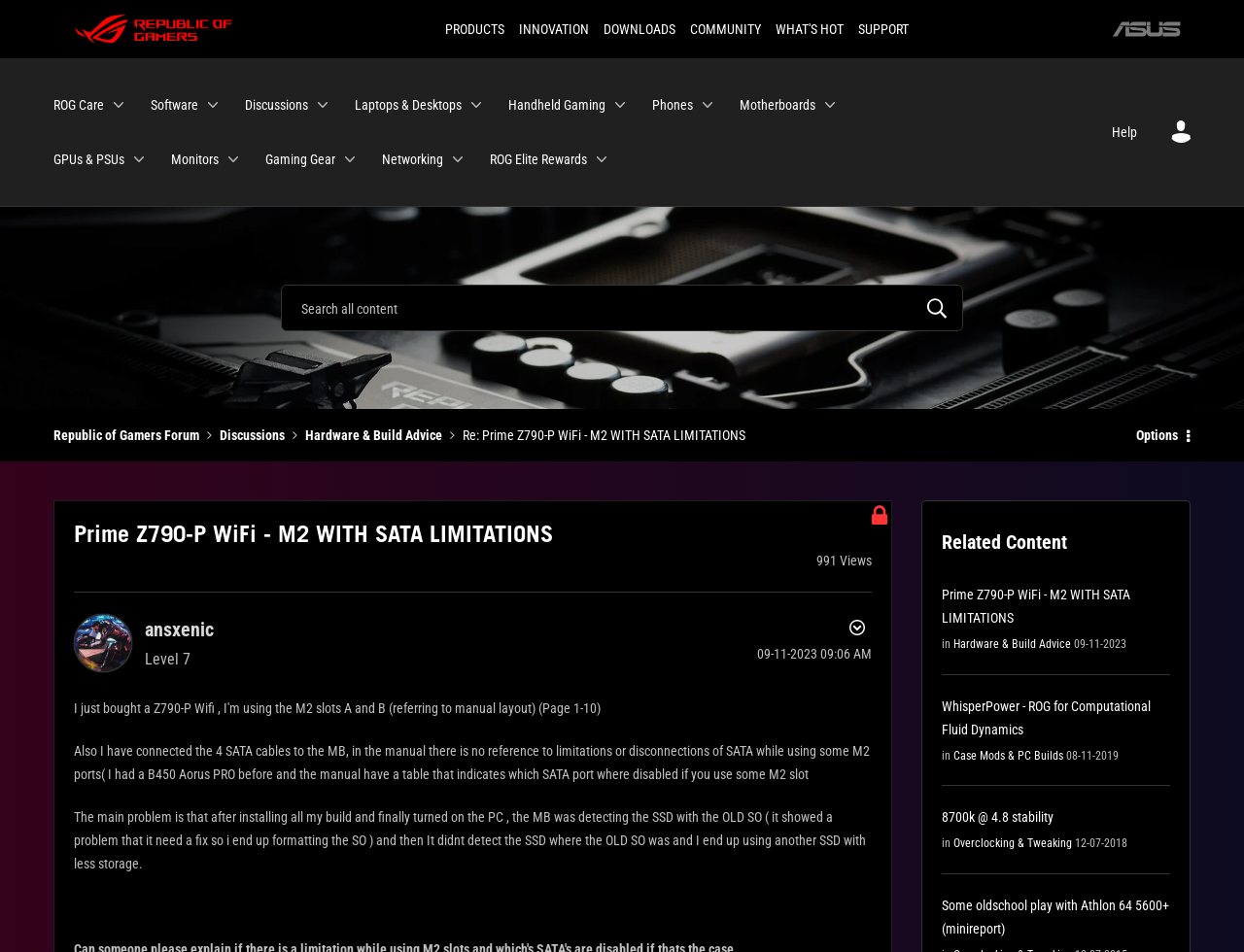Please determine the bounding box coordinates of the element's region to click for the following instruction: "Click on the 'Motherboards' menu item".

[0.595, 0.082, 0.675, 0.139]